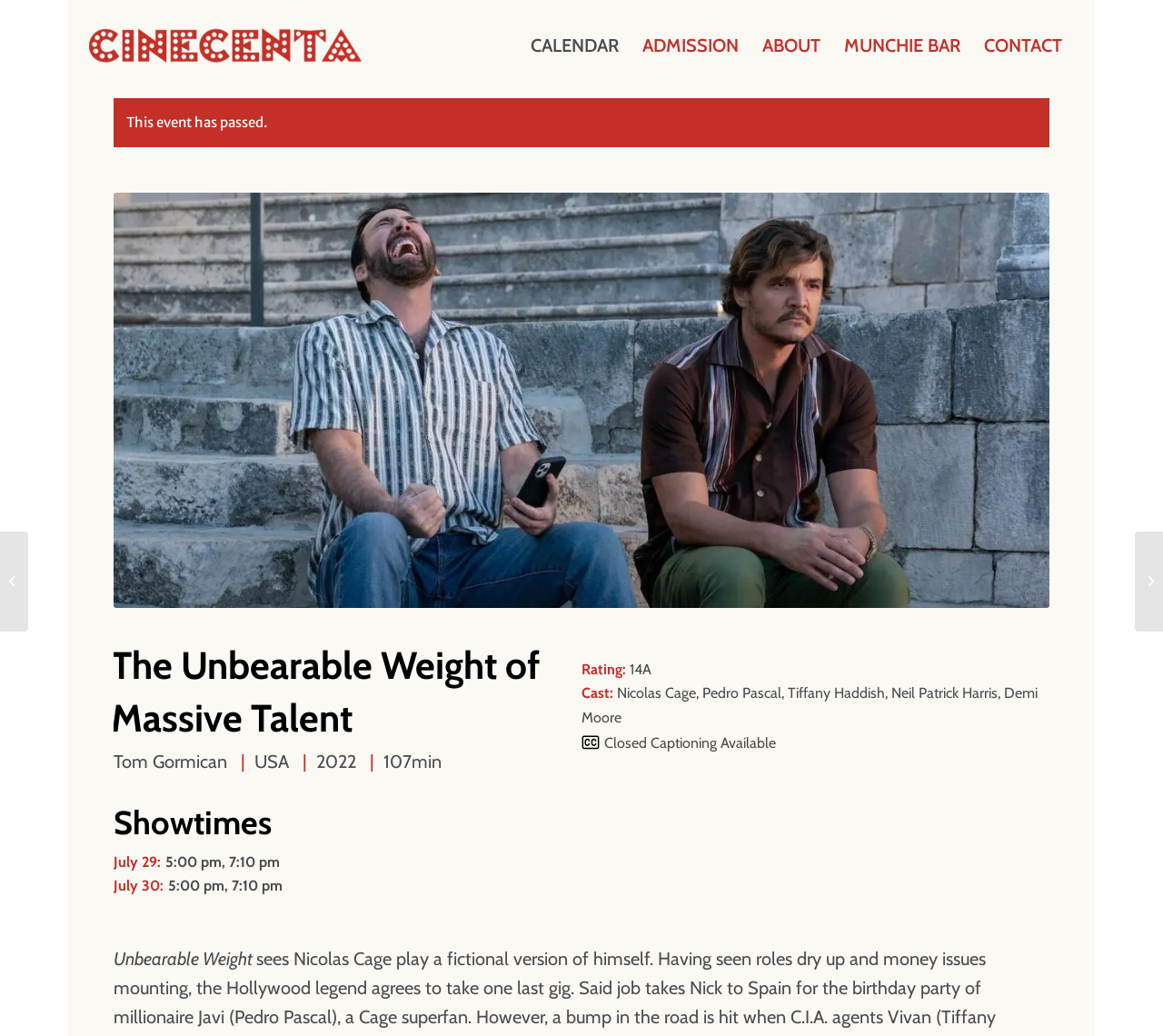Please specify the bounding box coordinates of the clickable region necessary for completing the following instruction: "View movie details". The coordinates must consist of four float numbers between 0 and 1, i.e., [left, top, right, bottom].

[0.098, 0.186, 0.902, 0.587]